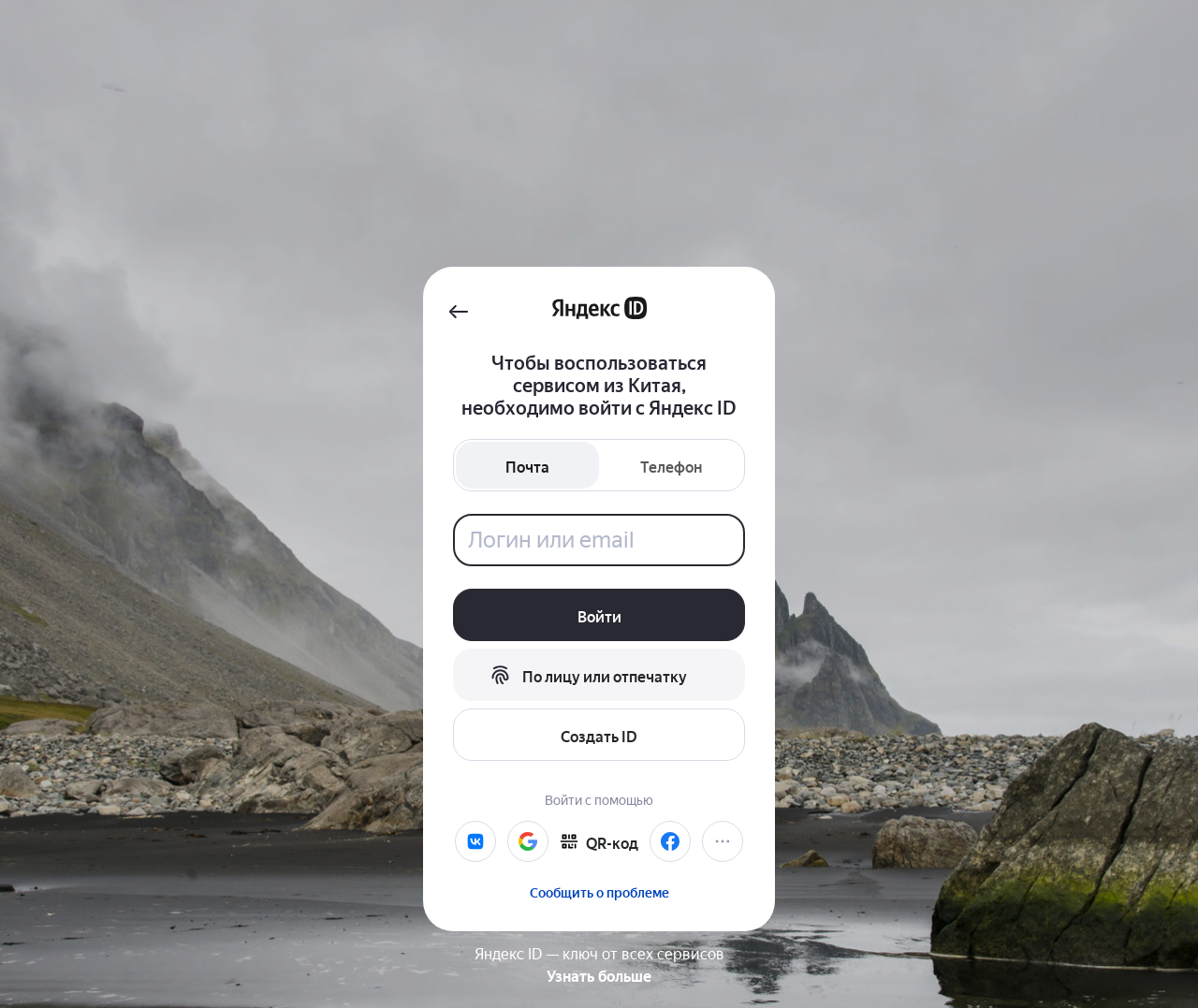Find the bounding box coordinates of the area that needs to be clicked in order to achieve the following instruction: "Click the 'Войти' button". The coordinates should be specified as four float numbers between 0 and 1, i.e., [left, top, right, bottom].

[0.378, 0.584, 0.622, 0.636]